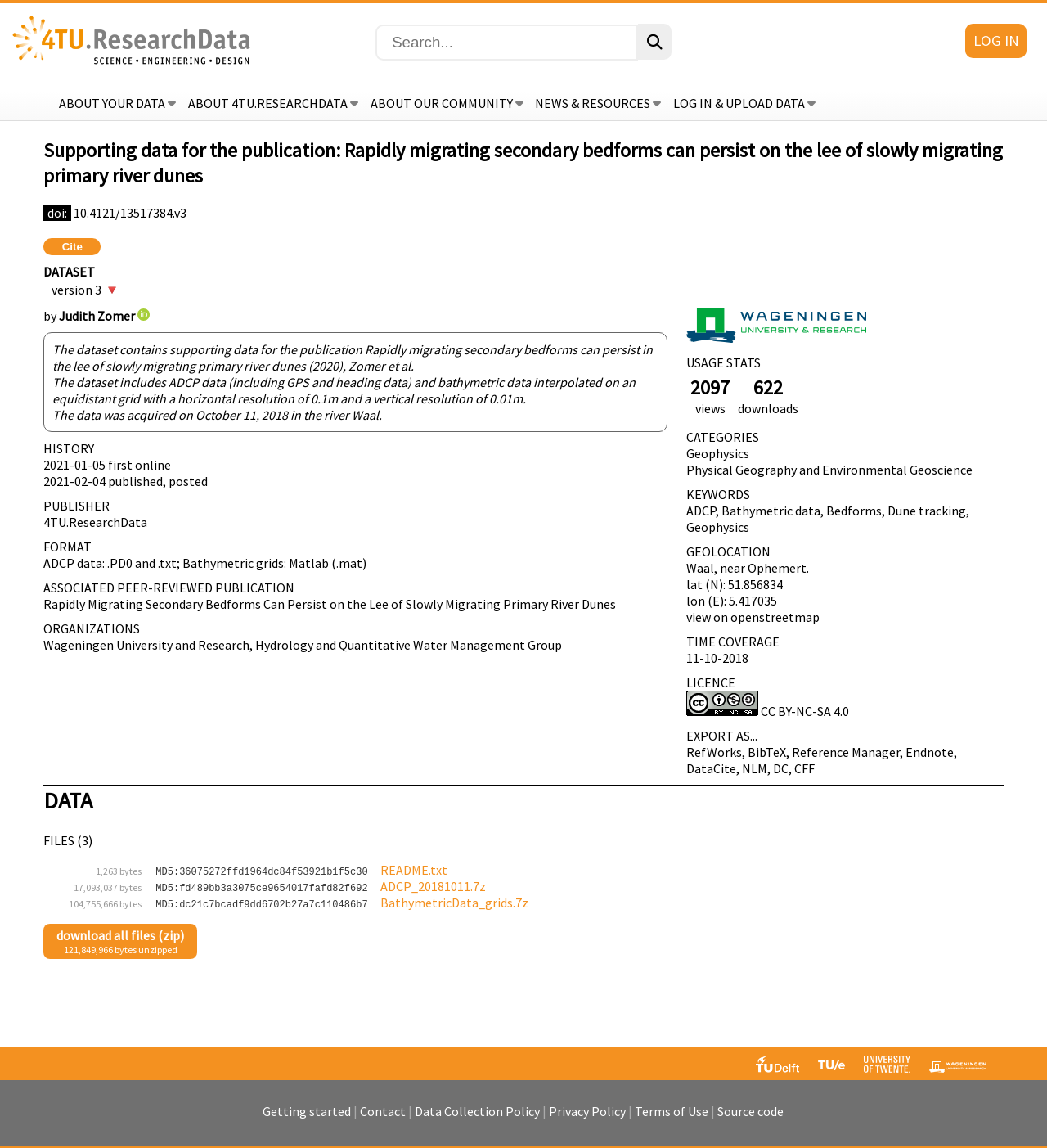Using the information in the image, could you please answer the following question in detail:
What is the format of the ADCP data?

I found the answer by looking at the text 'ADCP data: .PD0 and .txt; Bathymetric grids: Matlab (.mat)' under 'FORMAT'.